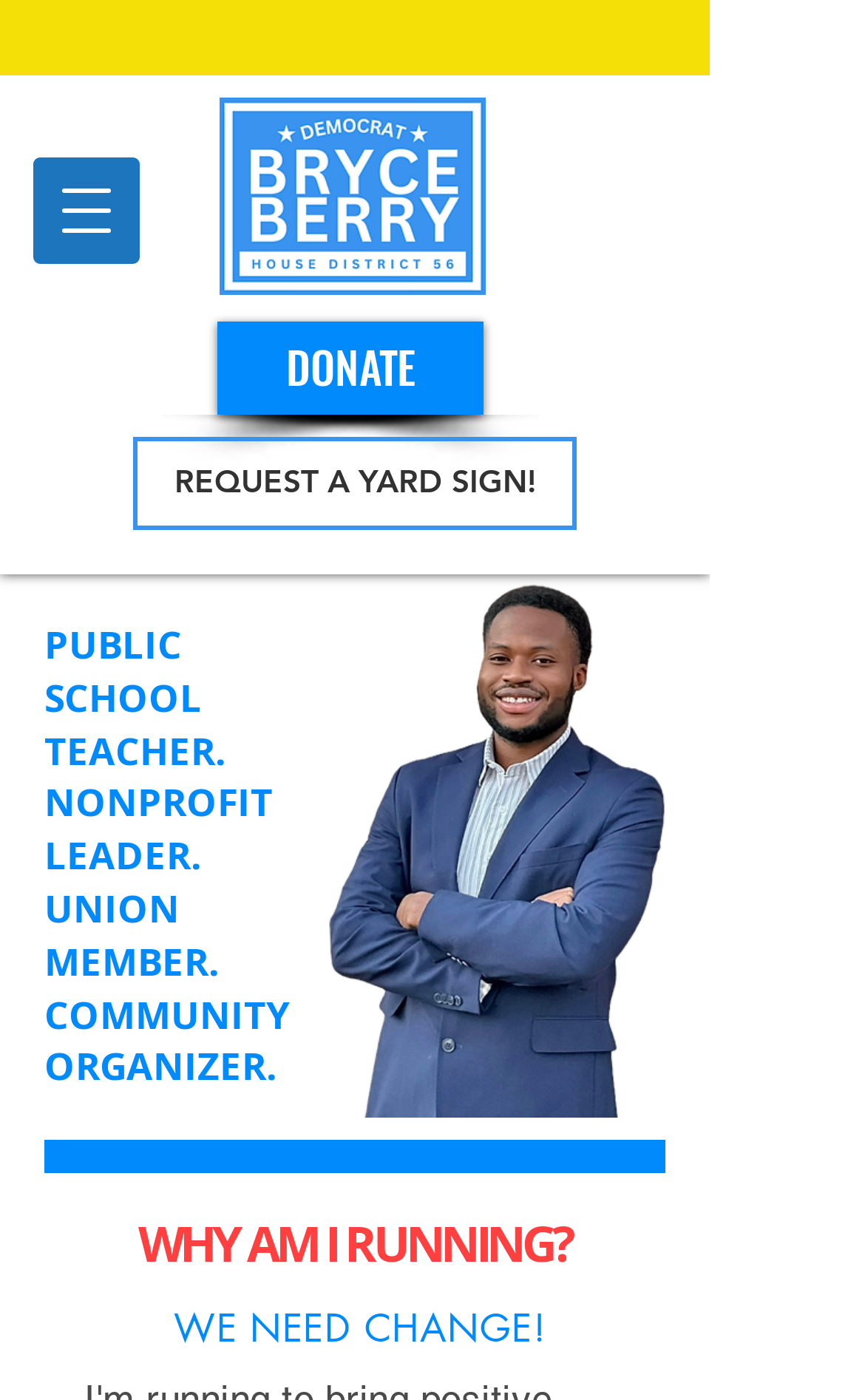Respond to the following question using a concise word or phrase: 
What is the purpose of the 'REQUEST A YARD SIGN!' link?

To request a yard sign